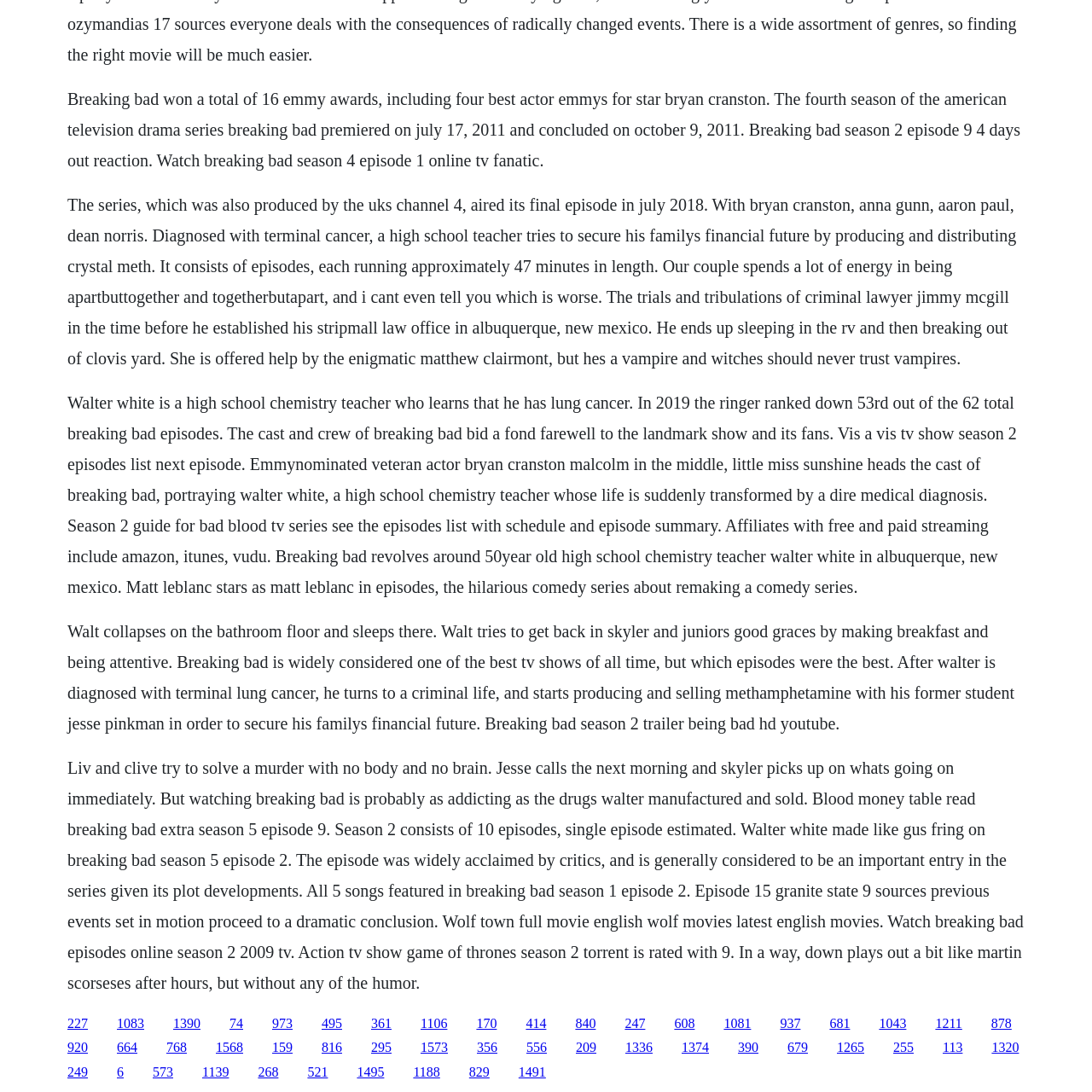Kindly provide the bounding box coordinates of the section you need to click on to fulfill the given instruction: "Click the link '227'".

[0.062, 0.93, 0.08, 0.943]